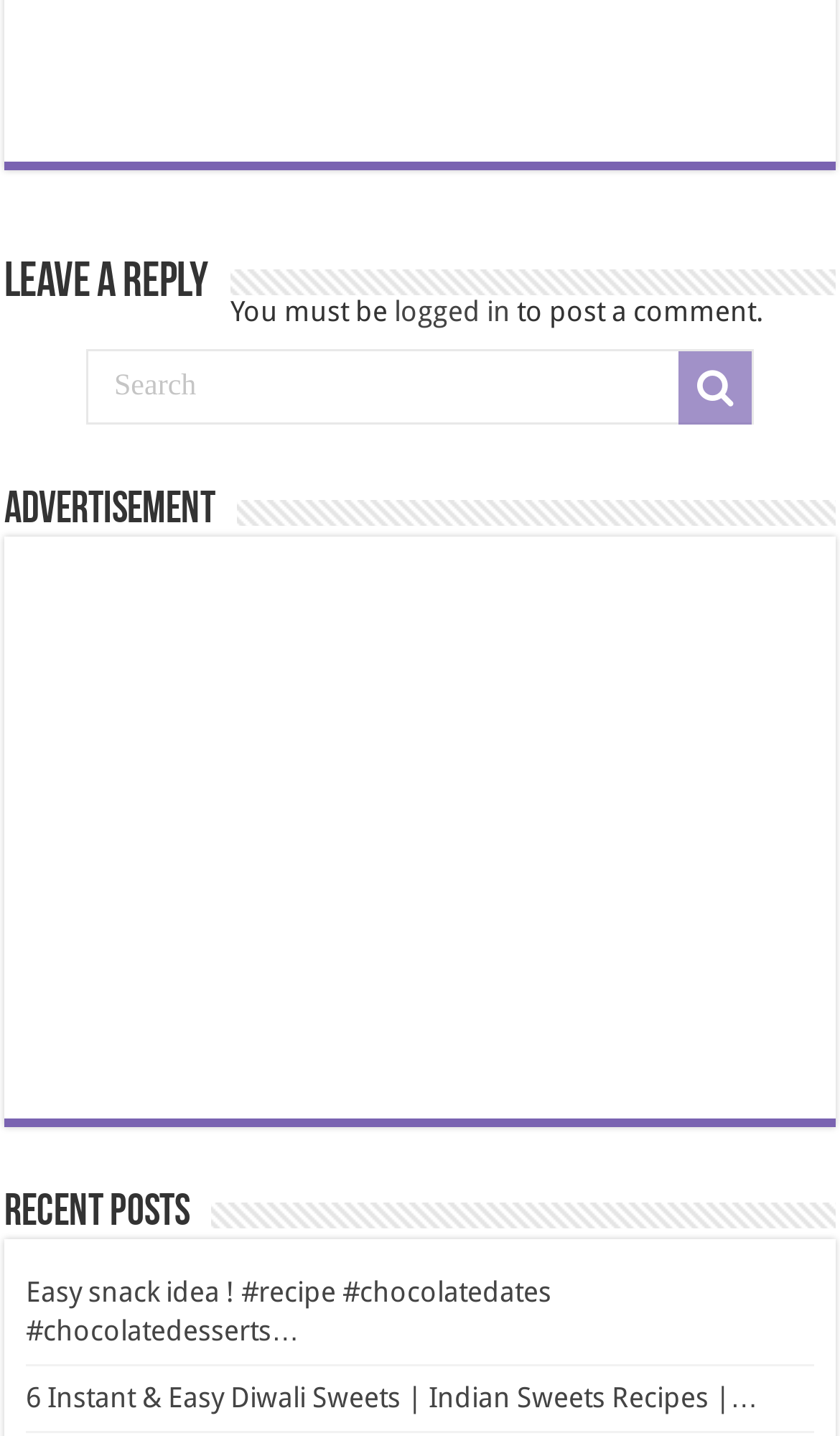Carefully observe the image and respond to the question with a detailed answer:
How many recent posts are shown?

The webpage has a section titled 'Recent Posts' which displays two links to recent posts, namely 'Easy snack idea! #recipe #chocolatedates #chocolatedesserts…' and '6 Instant & Easy Diwali Sweets | Indian Sweets Recipes |…'.